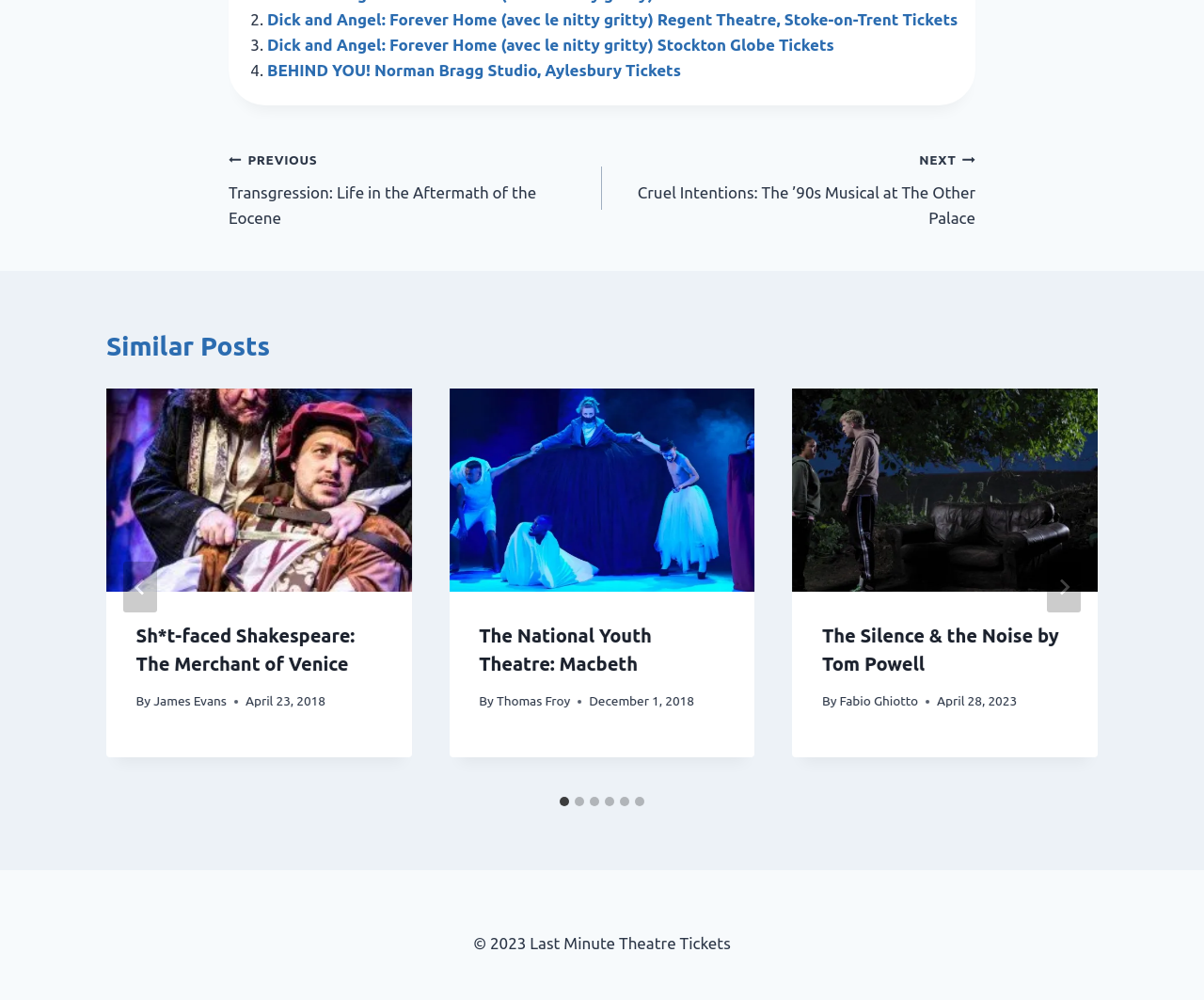Return the bounding box coordinates of the UI element that corresponds to this description: "The National Youth Theatre: Macbeth". The coordinates must be given as four float numbers in the range of 0 and 1, [left, top, right, bottom].

[0.398, 0.625, 0.541, 0.675]